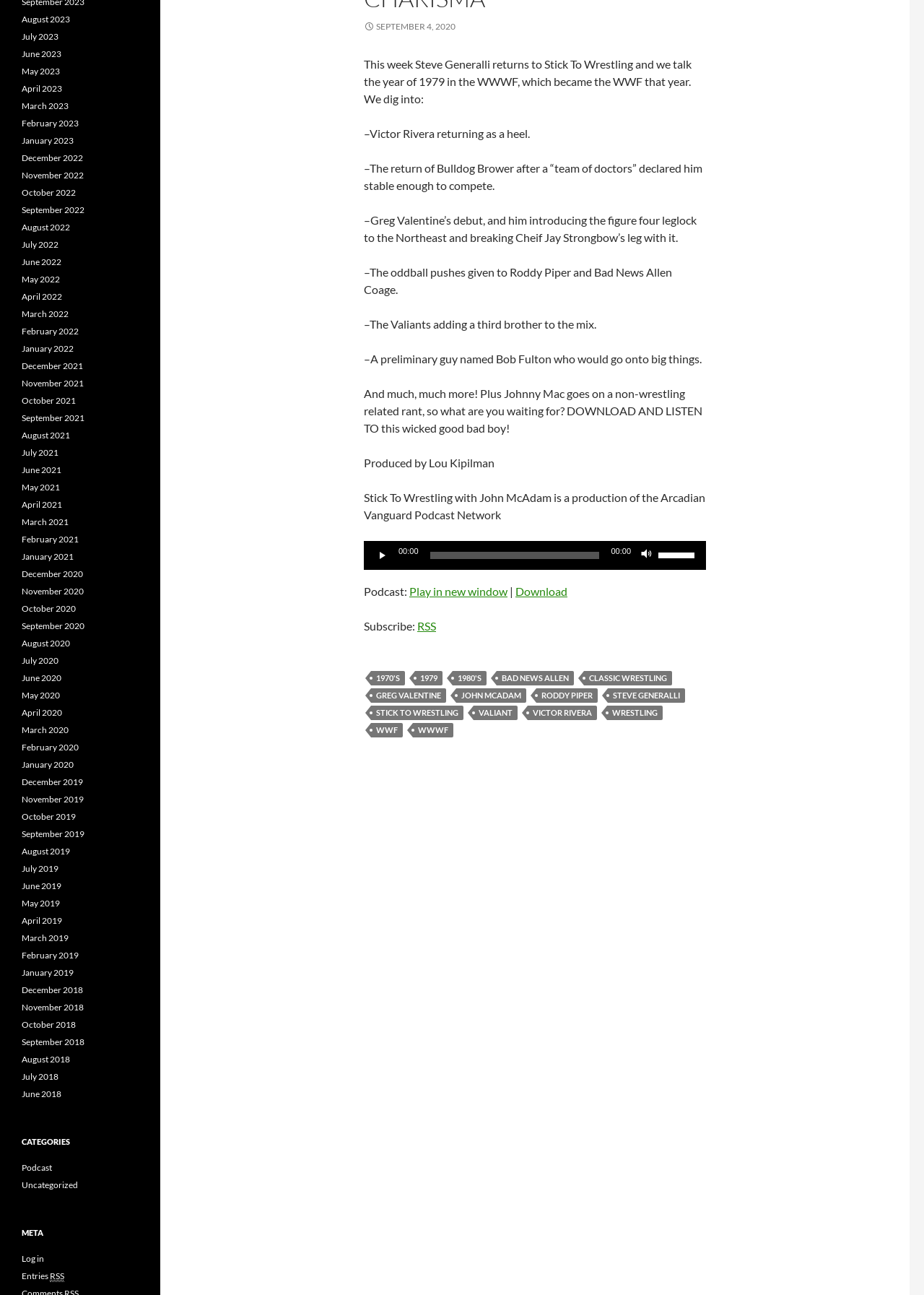Return the bounding box coordinates of the UI element that corresponds to this description: "Stick To Wrestling". The coordinates must be given as four float numbers in the range of 0 and 1, [left, top, right, bottom].

[0.402, 0.545, 0.502, 0.556]